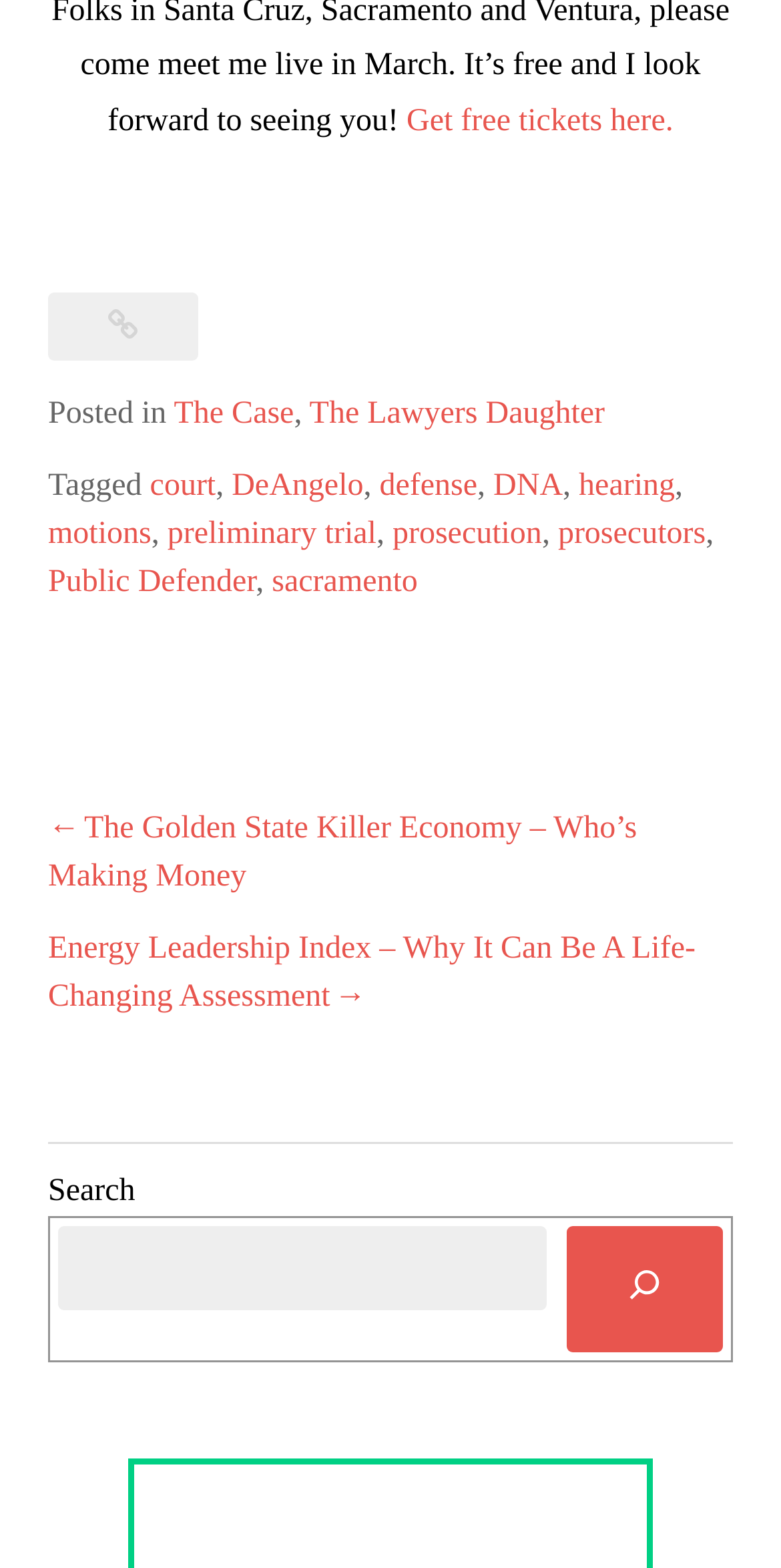What is the category of the post?
Give a thorough and detailed response to the question.

I examined the footer section of the webpage and found the links 'The Case' and 'The Lawyers Daughter' which seem to be categories or tags of the post.